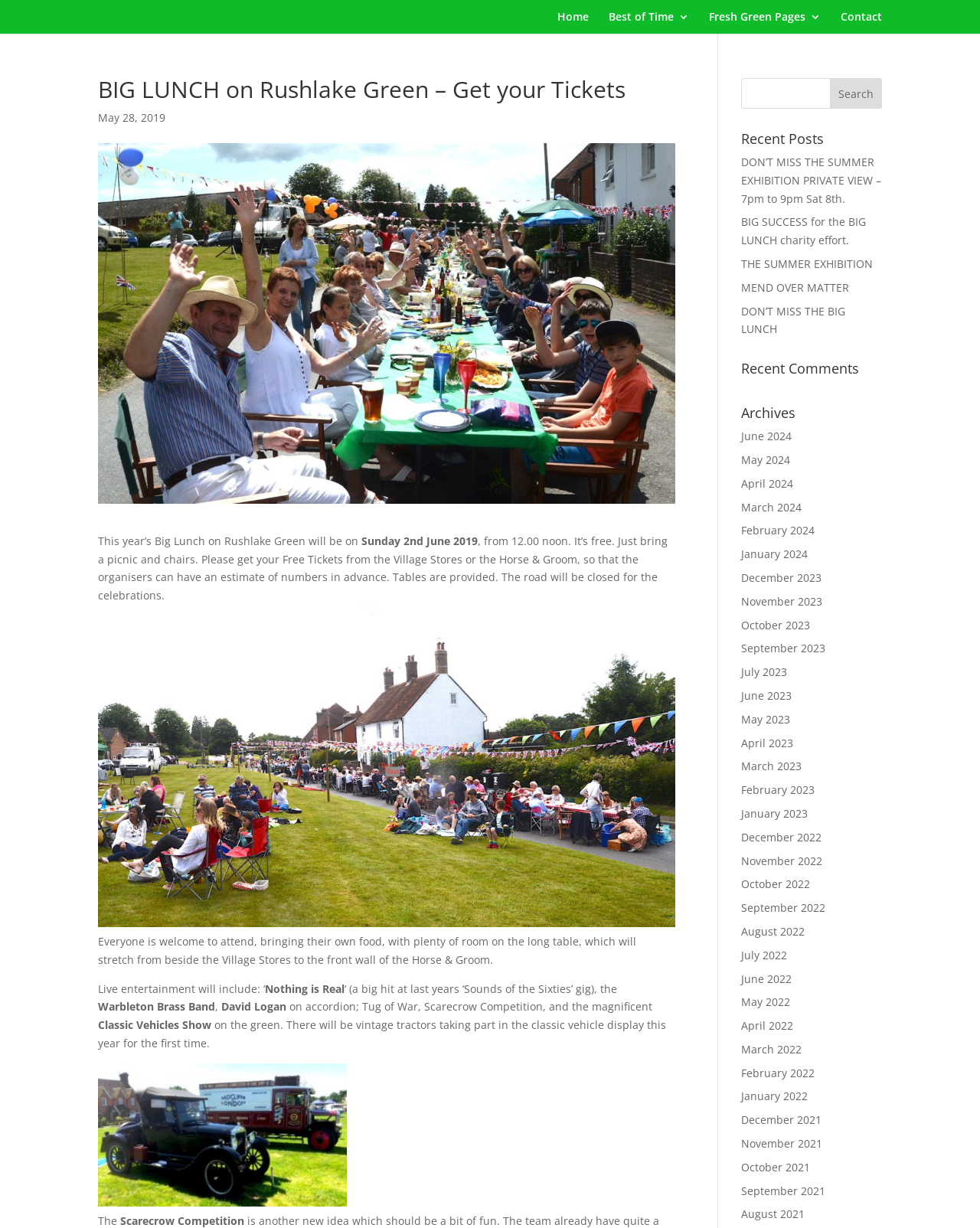What is the location of the event?
Using the image provided, answer with just one word or phrase.

Rushlake Green